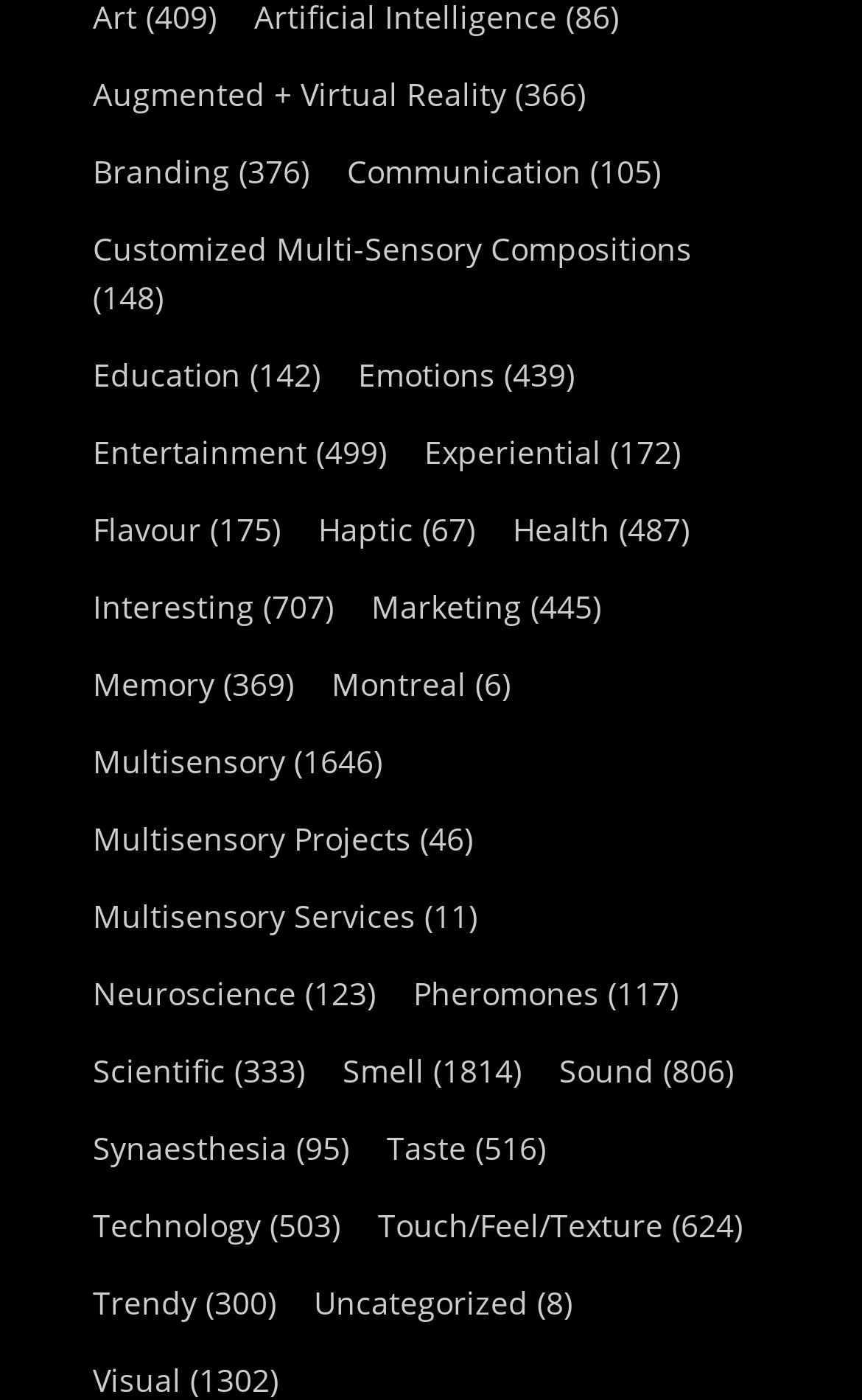Determine the bounding box coordinates of the region I should click to achieve the following instruction: "Browse augmented and virtual reality items". Ensure the bounding box coordinates are four float numbers between 0 and 1, i.e., [left, top, right, bottom].

[0.09, 0.042, 0.697, 0.093]